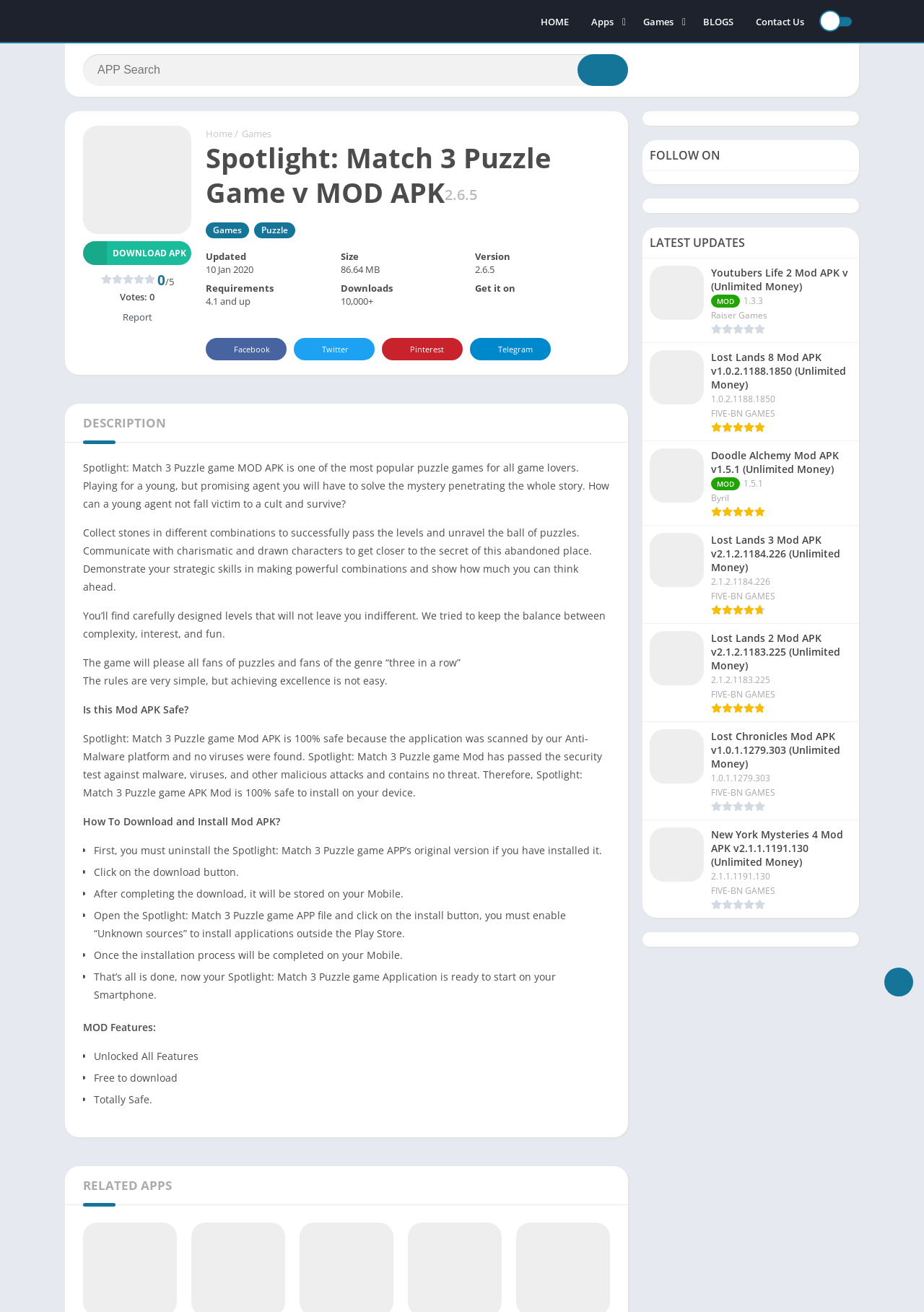What is the genre of the game?
Please provide a single word or phrase as your answer based on the image.

Puzzle